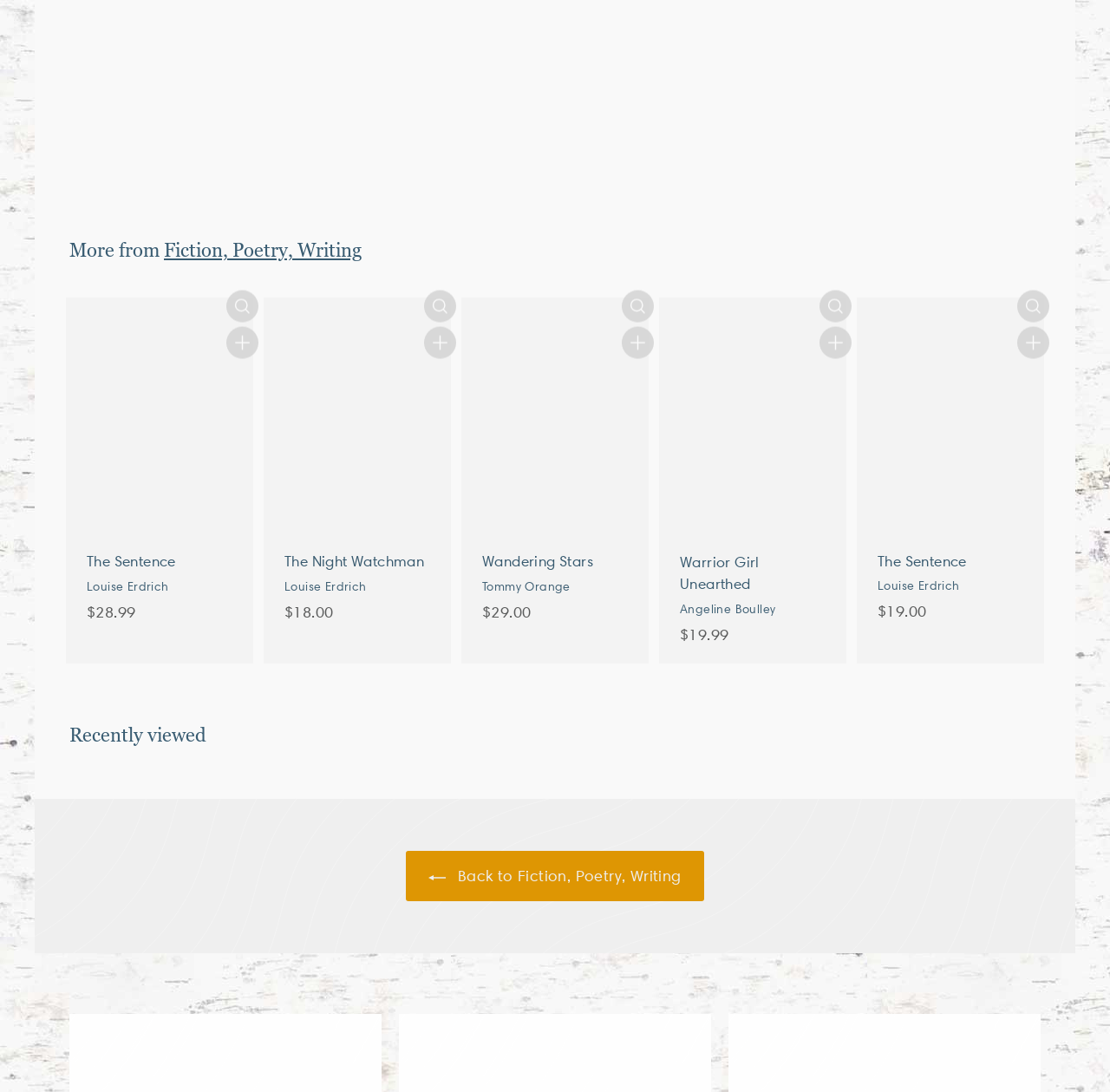Identify the bounding box coordinates for the UI element described by the following text: "Allergy and Asthma Info". Provide the coordinates as four float numbers between 0 and 1, in the format [left, top, right, bottom].

None